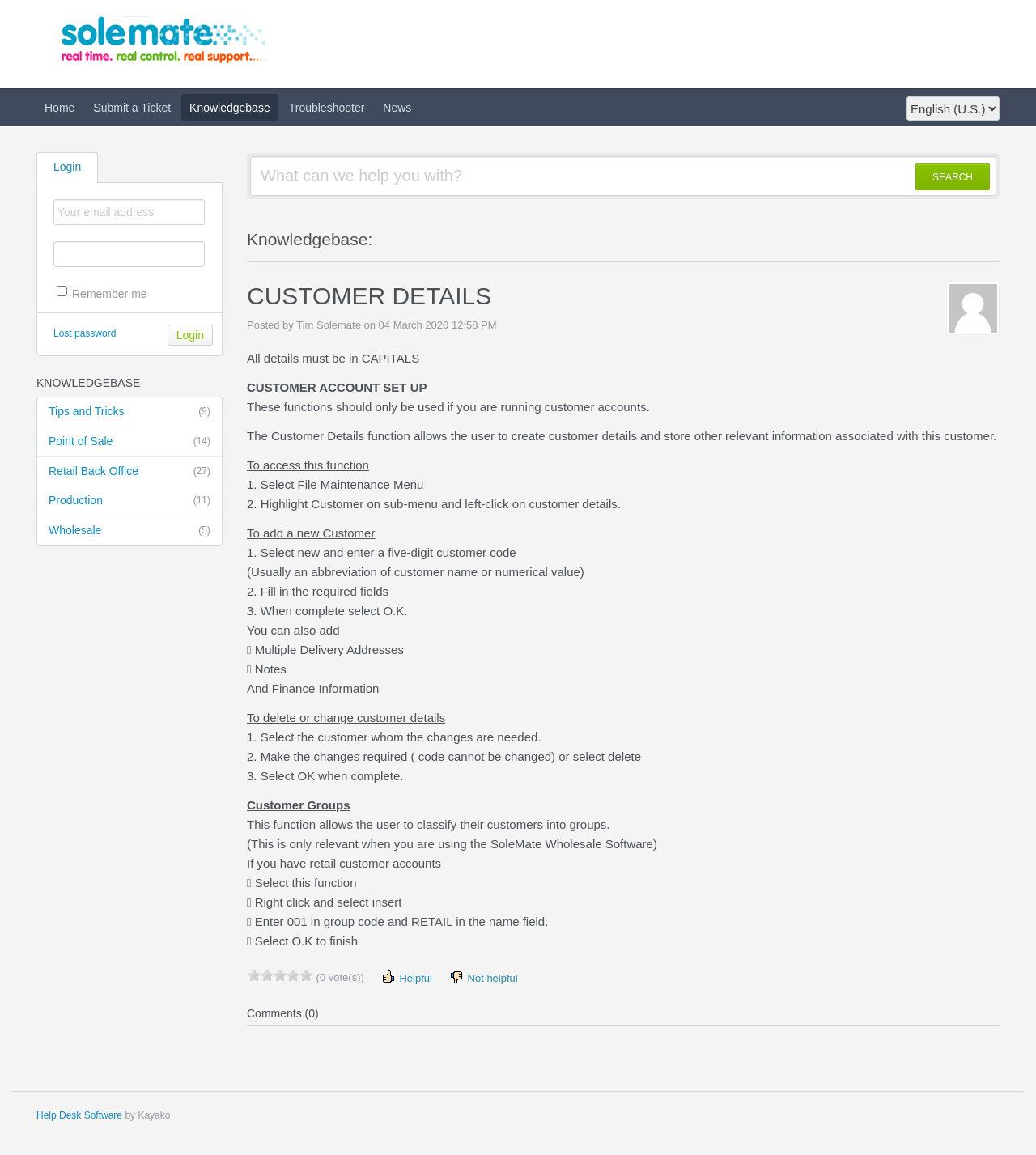How do I delete or change customer details?
Provide a concise answer using a single word or phrase based on the image.

Select the customer and make changes